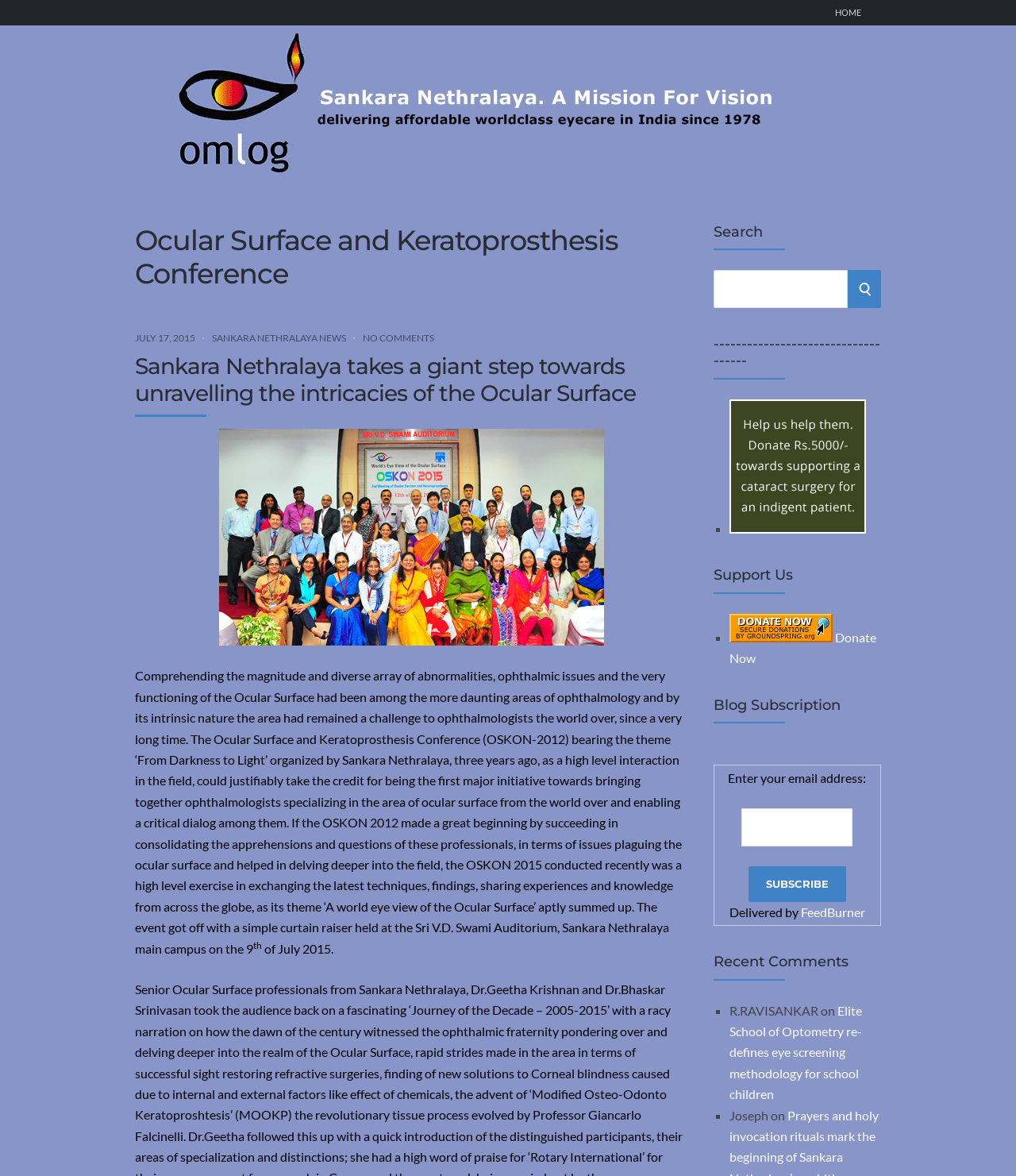Use a single word or phrase to answer the question:
What is the name of the organization behind the website?

Sankara Nethralaya